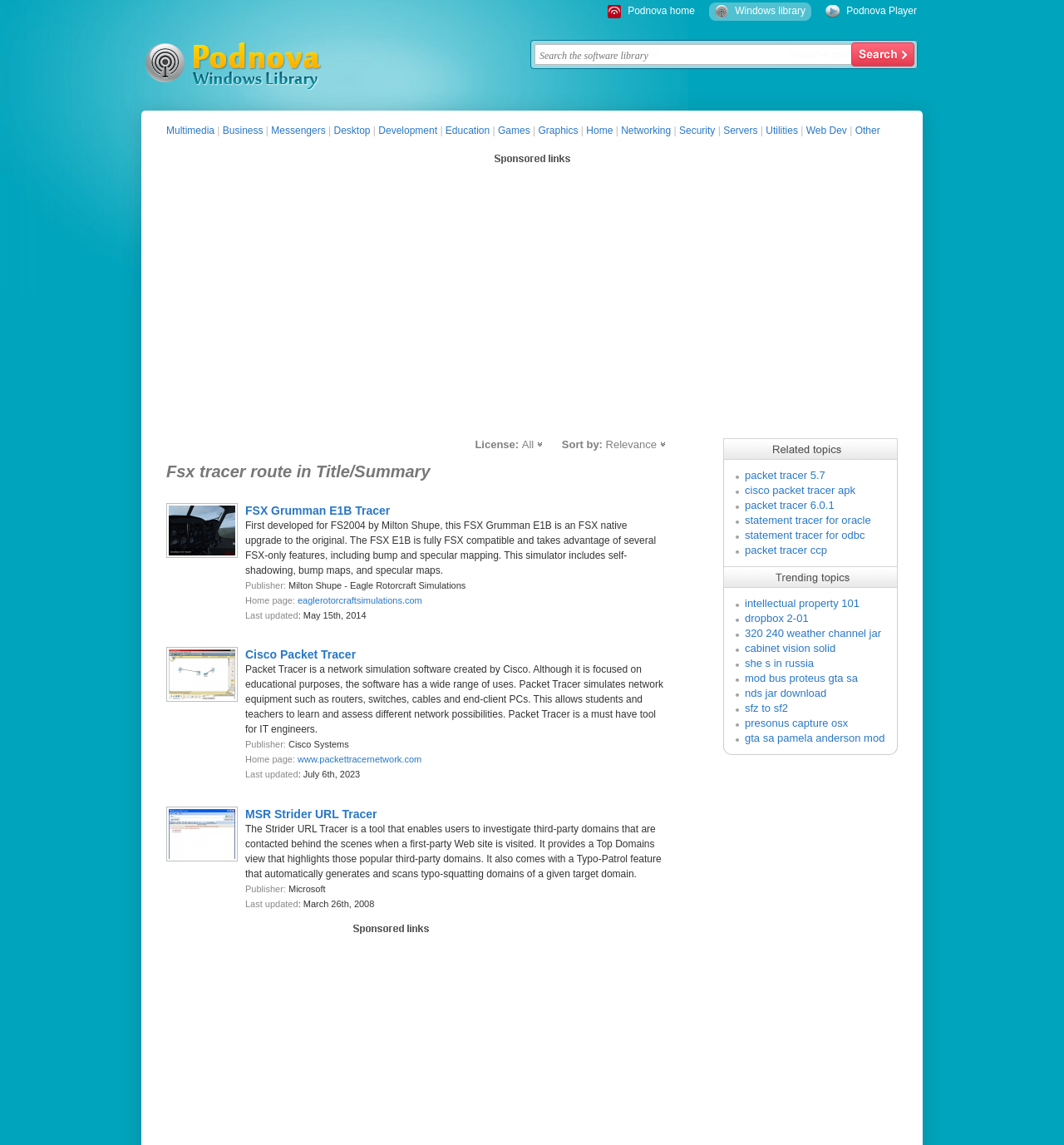Construct a comprehensive caption that outlines the webpage's structure and content.

This webpage is a software selection page focused on the topic "Fsx tracer route". At the top, there is a title "Fsx tracer route trend: FSX Grumman E1B Tracer, Cisco Packet Tracer, MSR Strider URL Tracer". Below the title, there are several links to related websites, including "Podnova Player", "Windows library", and "Podnova home". 

On the left side, there is a search box with a button labeled "search" and a link "Podnova Windows Library" with an accompanying image. Below the search box, there are several categories listed, including "Multimedia", "Business", "Messengers", and others.

The main content of the page is divided into three sections, each describing a software related to "Fsx tracer route". The first section is about "FSX Grumman E1B Tracer", which includes an image, a heading, and a detailed description of the software. The description mentions that it is an FSX native upgrade to the original and includes features such as bump and specular mapping. There are also links to the publisher's home page and a "Last updated" date.

The second section is about "Cisco Packet Tracer", which also includes an image, a heading, and a detailed description of the software. The description mentions that it is a network simulation software created by Cisco, and it simulates network equipment such as routers, switches, cables, and end-client PCs.

The third section is about "MSR Strider URL Tracer", which includes an image, a heading, and a detailed description of the software. The description mentions that it is a tool that enables users to investigate third-party domains that are contacted behind the scenes when a first-party Web site is visited.

At the bottom of the page, there are two sections: "Related topics" and "Trending topics". The "Related topics" section lists several links to related software, including "packet tracer 5.7", "cisco packet tracer apk", and others. The "Trending topics" section lists several links to trending topics, including "intellectual property 101" and others.